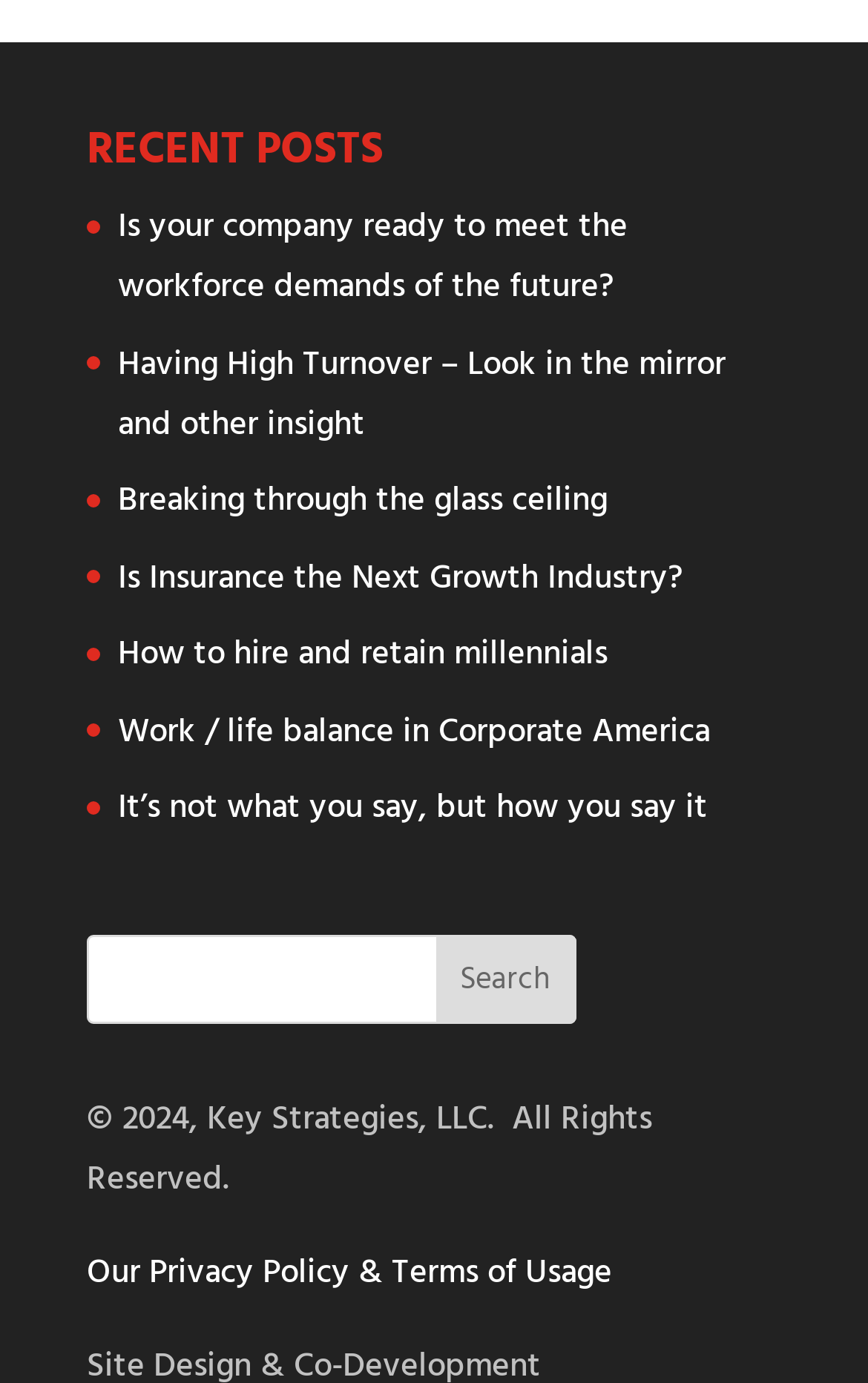Please specify the bounding box coordinates of the clickable section necessary to execute the following command: "Explore the article about breaking through the glass ceiling".

[0.136, 0.345, 0.7, 0.378]